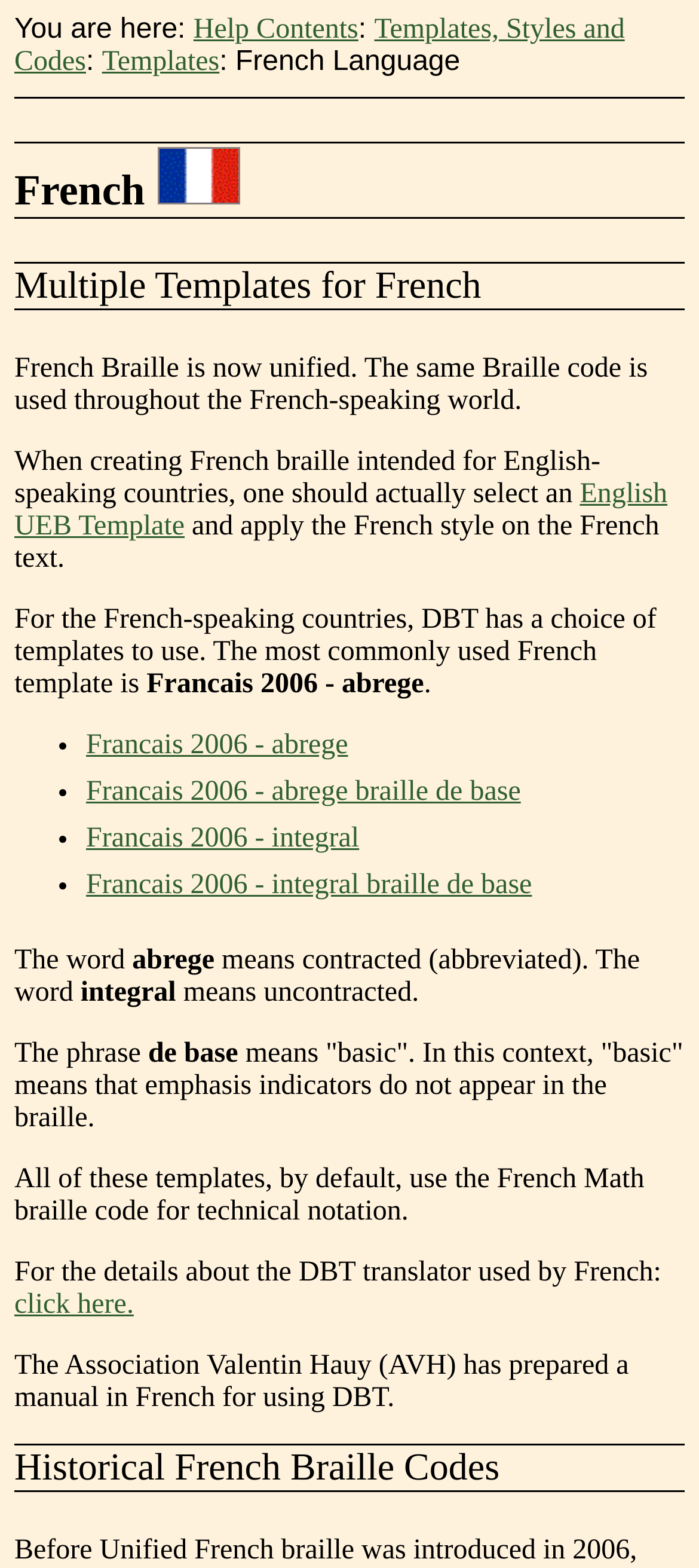Using the information in the image, give a comprehensive answer to the question: 
What organization prepared a manual for using DBT in French?

The webpage mentions that the Association Valentin Hauy (AVH) has prepared a manual in French for using DBT, as stated in the section discussing resources for using DBT in French.